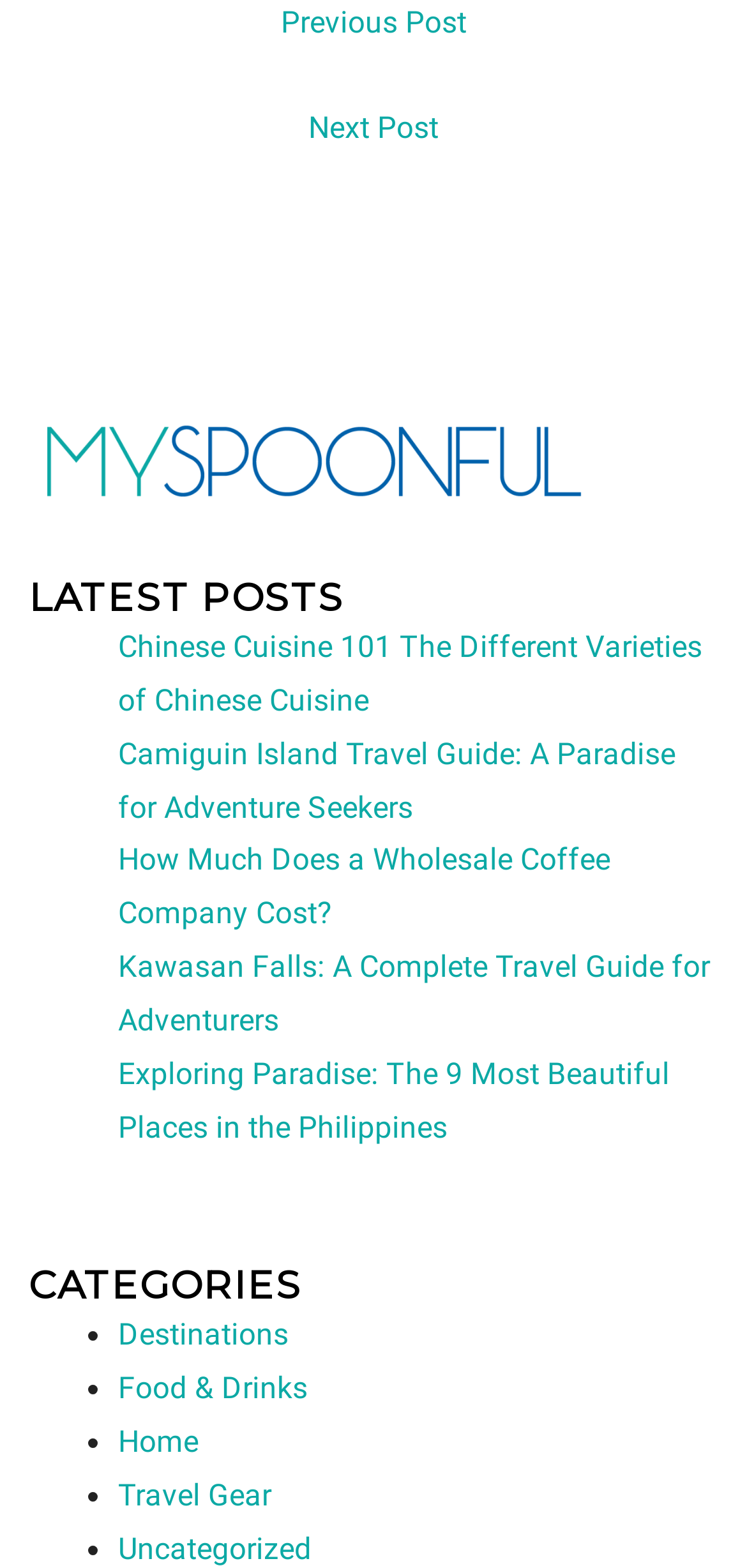Could you determine the bounding box coordinates of the clickable element to complete the instruction: "go to next post"? Provide the coordinates as four float numbers between 0 and 1, i.e., [left, top, right, bottom].

[0.074, 0.063, 0.926, 0.107]